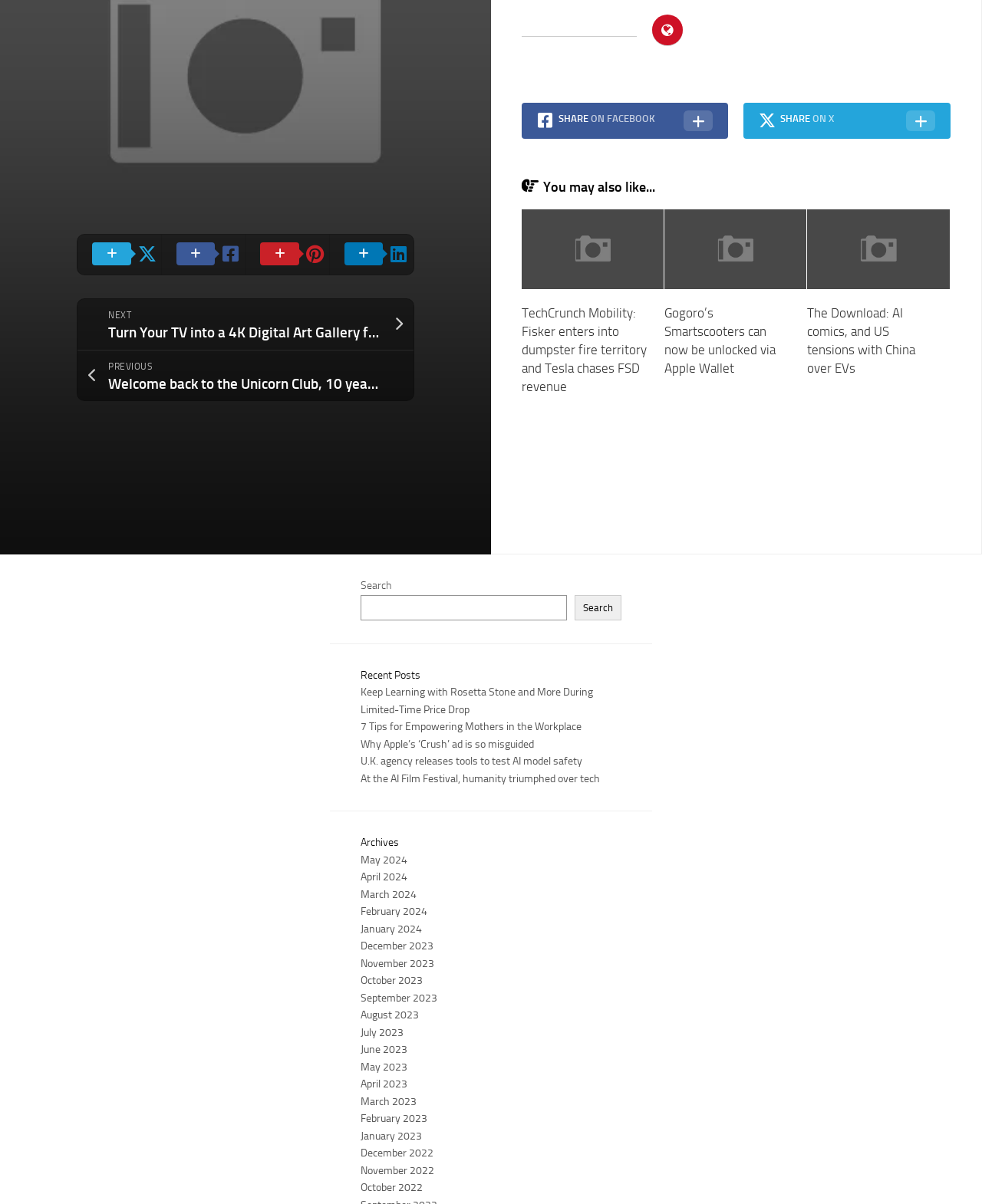Bounding box coordinates are specified in the format (top-left x, top-left y, bottom-right x, bottom-right y). All values are floating point numbers bounded between 0 and 1. Please provide the bounding box coordinate of the region this sentence describes: Get started

None